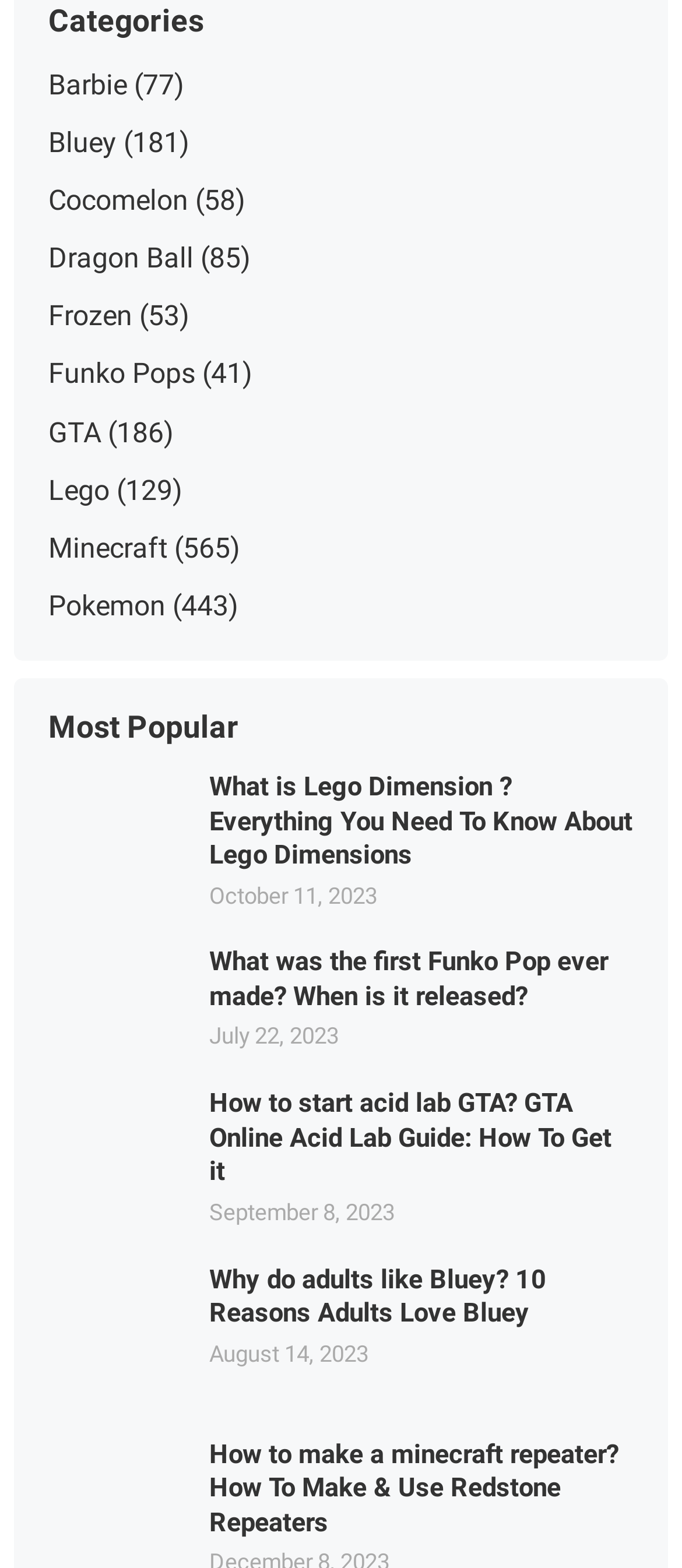Pinpoint the bounding box coordinates of the element that must be clicked to accomplish the following instruction: "Click on the 'How old is Bluey the show?' link". The coordinates should be in the format of four float numbers between 0 and 1, i.e., [left, top, right, bottom].

[0.071, 0.806, 0.276, 0.895]